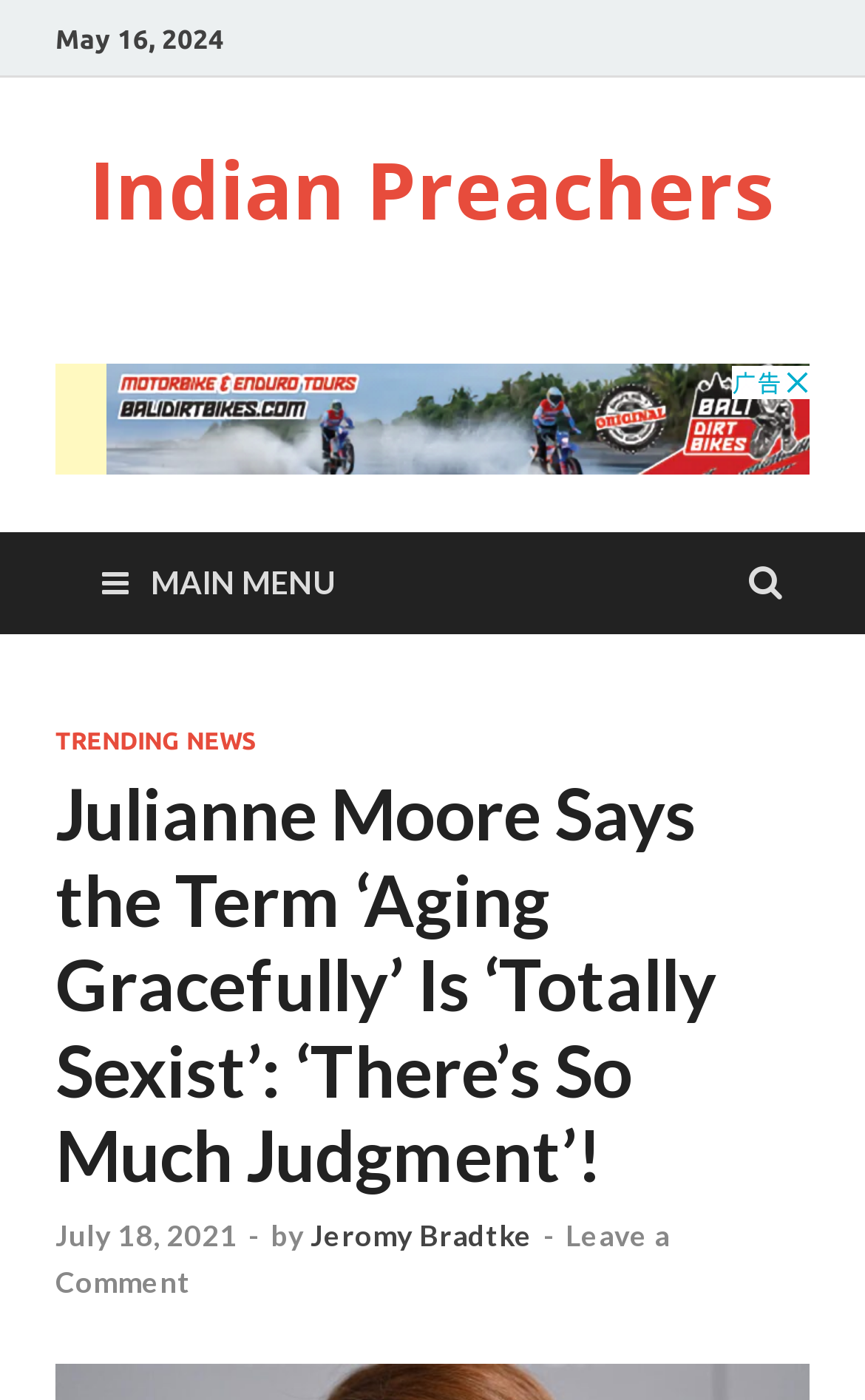Who is the author of the article?
Utilize the information in the image to give a detailed answer to the question.

I found the author's name by looking at the section below the article title, where it says 'by Jeromy Bradtke'.